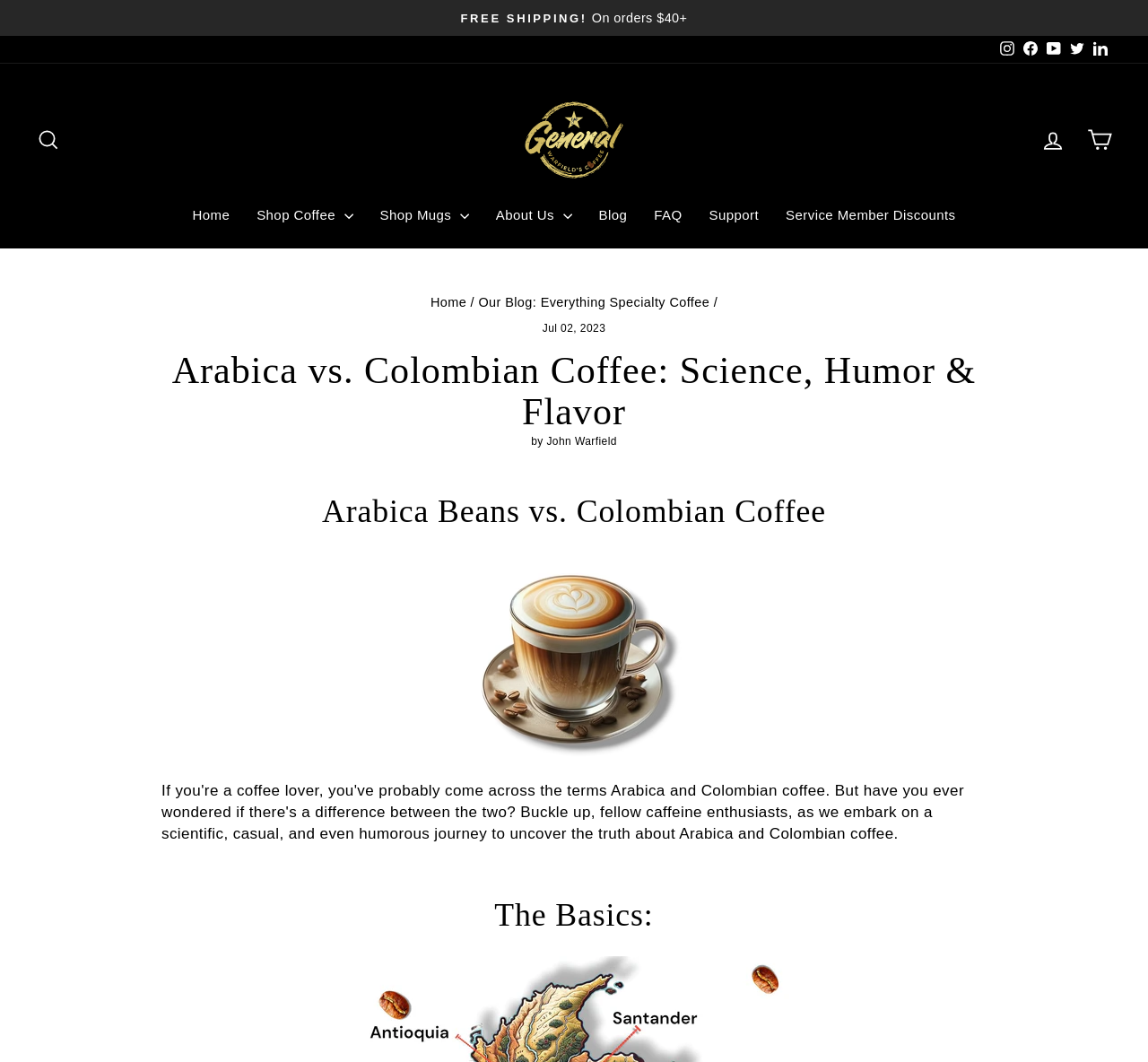How many social media links are present?
Can you provide a detailed and comprehensive answer to the question?

The webpage has links to five social media platforms: Instagram, Facebook, YouTube, Twitter, and LinkedIn.